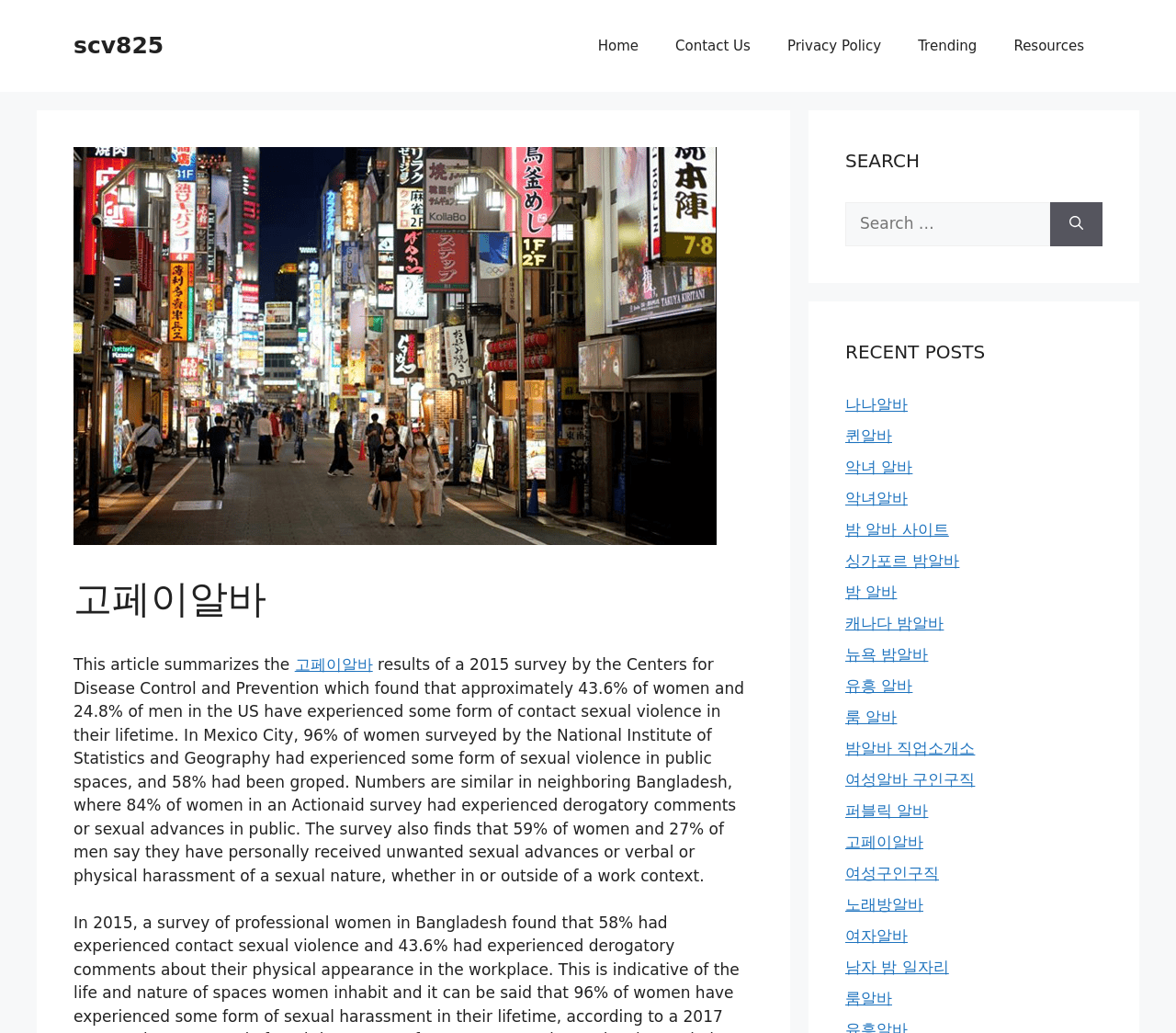Identify the bounding box of the UI component described as: "parent_node: Search for: aria-label="Search"".

[0.893, 0.196, 0.938, 0.238]